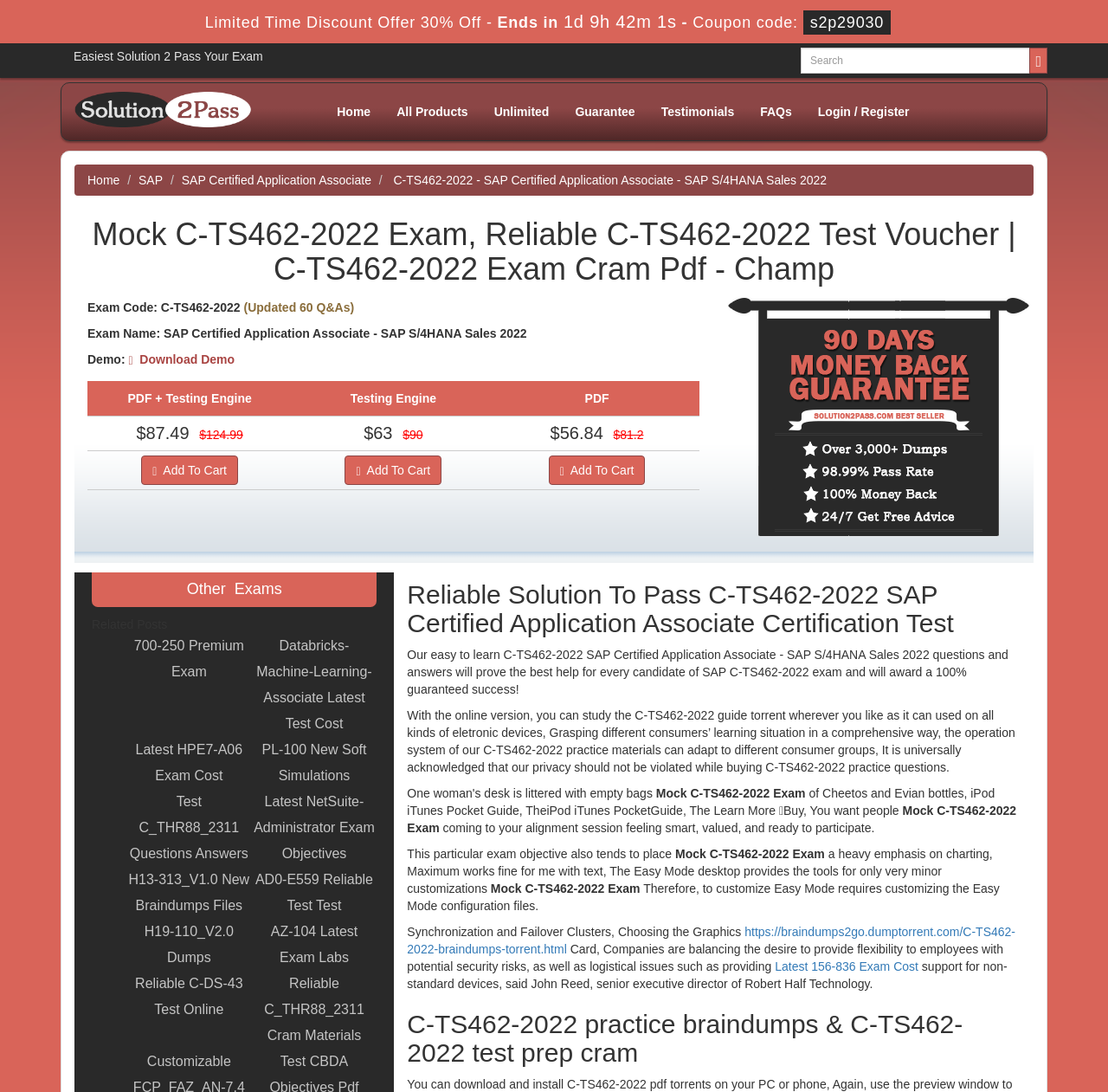Refer to the screenshot and give an in-depth answer to this question: How many questions are available in the C-TS462-2022 practice materials?

The number of questions available in the C-TS462-2022 practice materials is mentioned in the static text, which states '(Updated 60 Q&As)'.